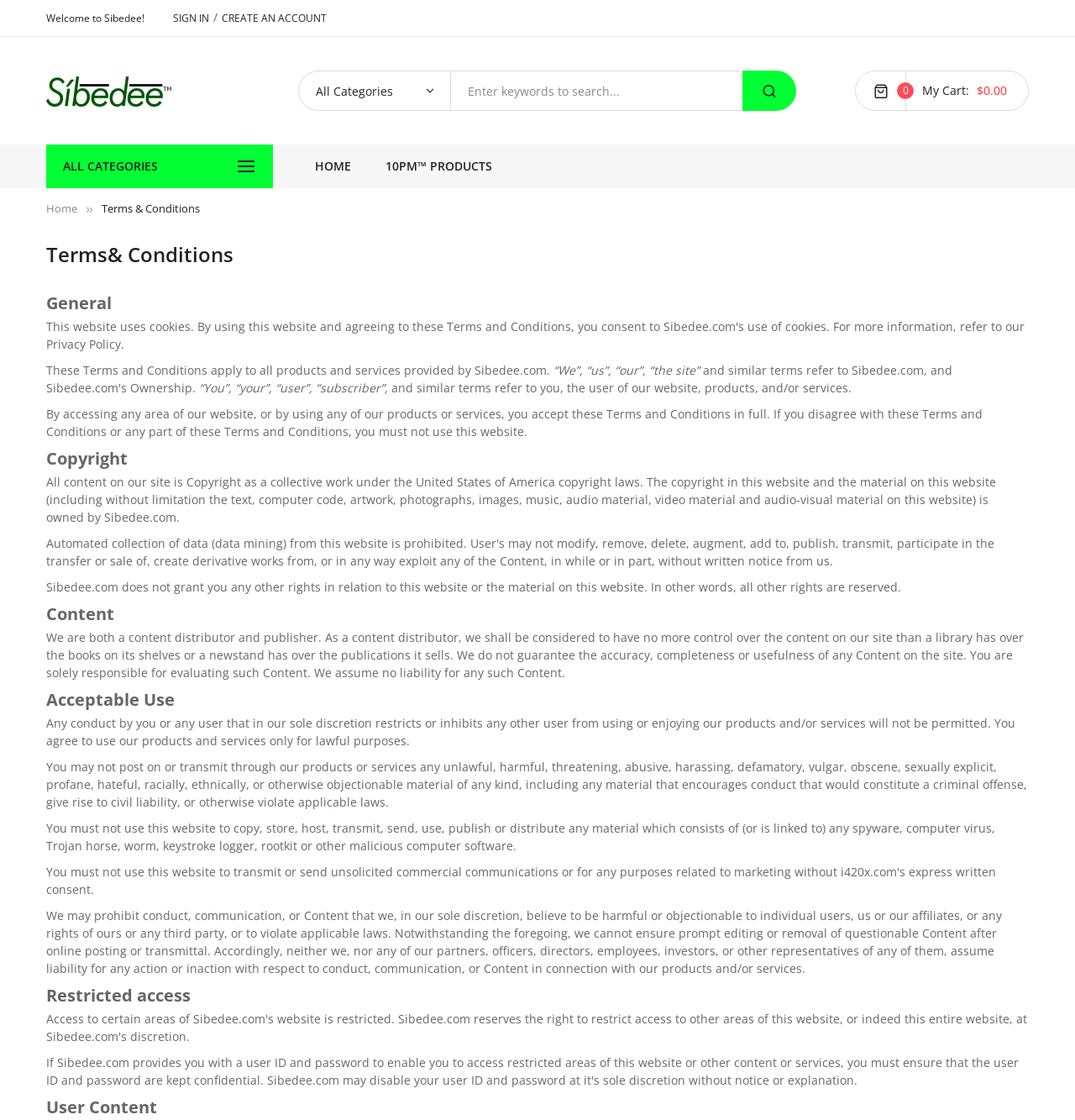Using the element description Home, predict the bounding box coordinates for the UI element. Provide the coordinates in (top-left x, top-left y, bottom-right x, bottom-right y) format with values ranging from 0 to 1.

[0.277, 0.129, 0.342, 0.168]